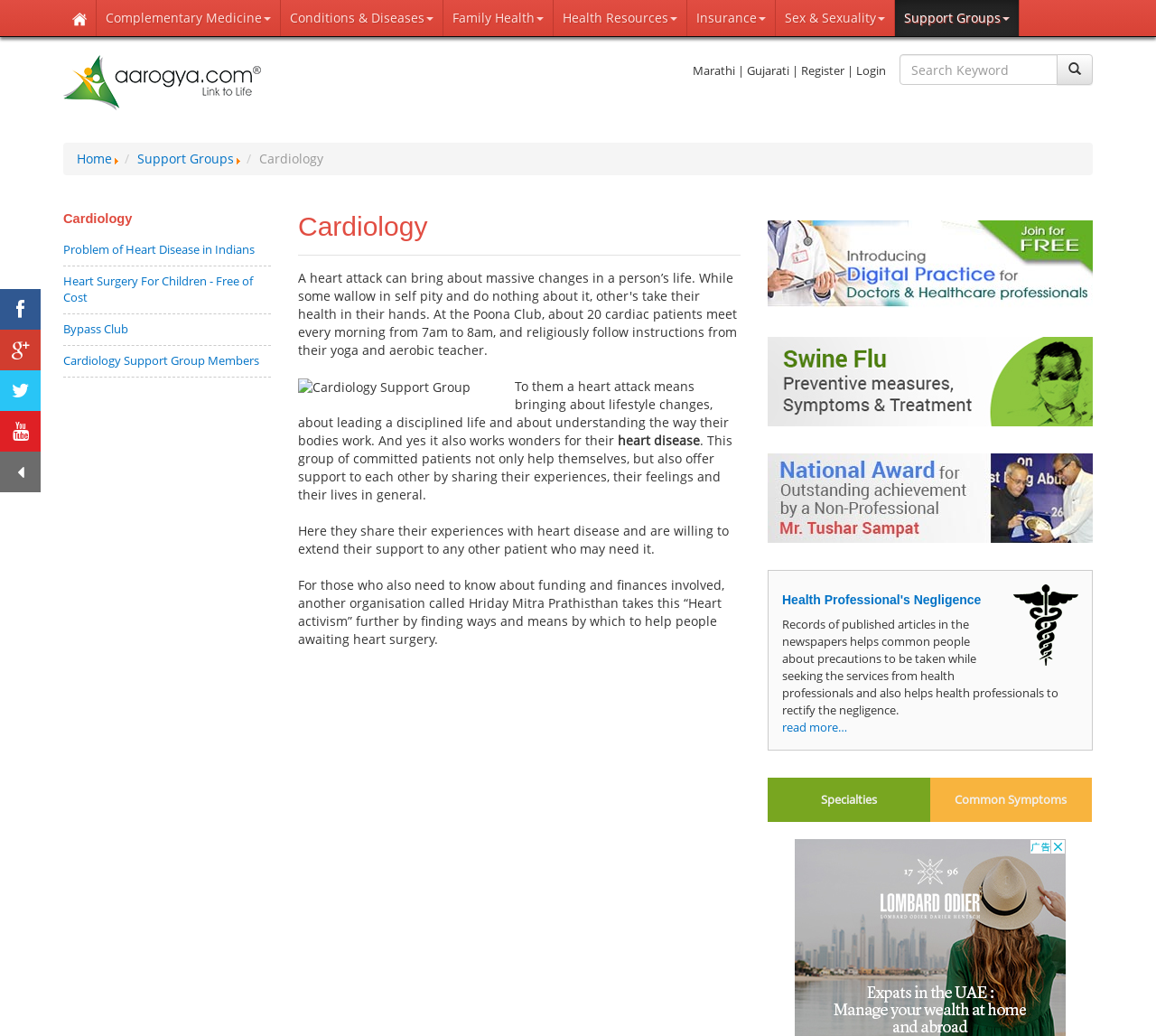Please provide the bounding box coordinates for the UI element as described: "Support Groups". The coordinates must be four floats between 0 and 1, represented as [left, top, right, bottom].

[0.774, 0.0, 0.882, 0.035]